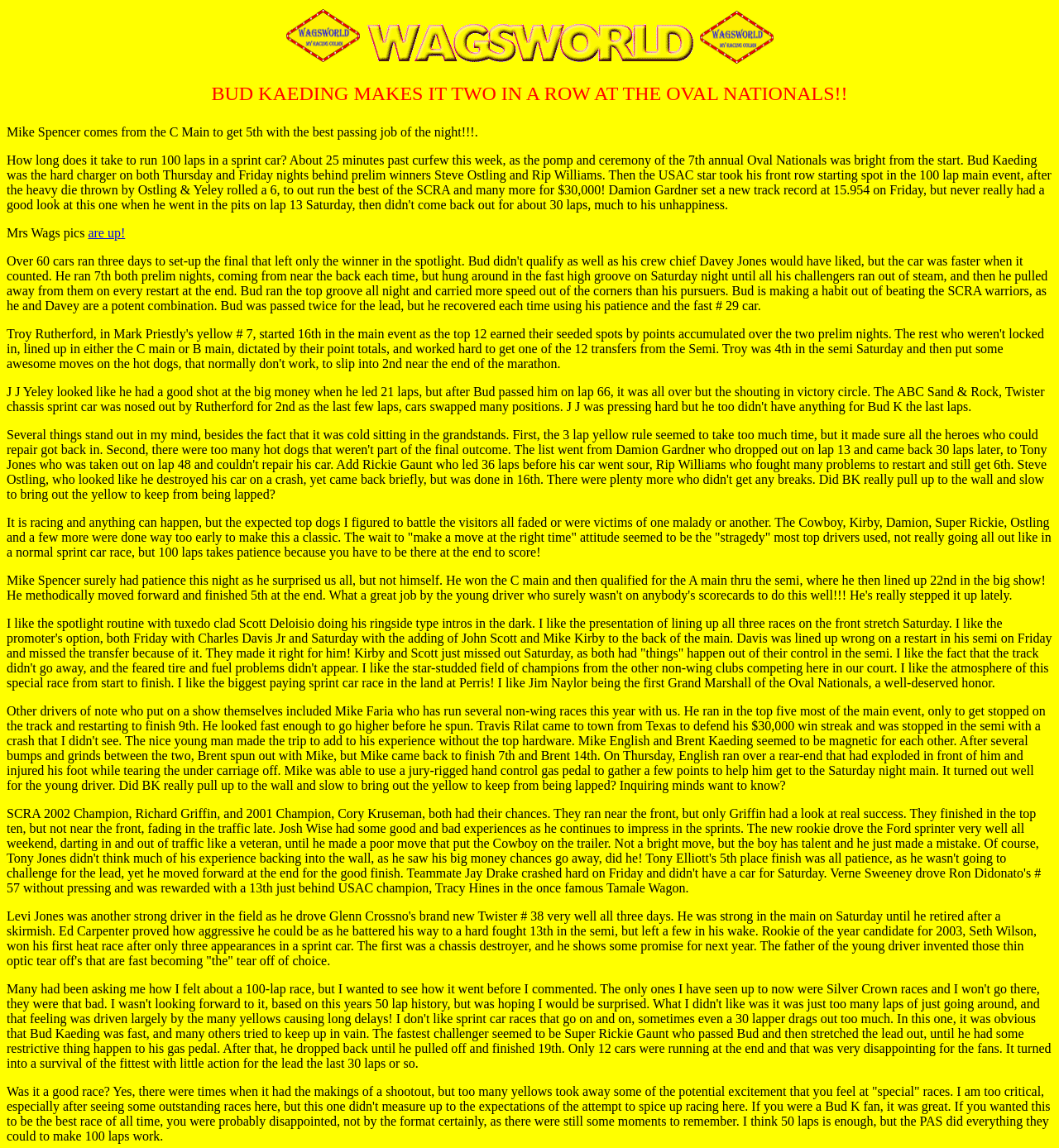Explain the webpage in detail.

The webpage appears to be a blog or news article about a racing event, specifically the Oval Nationals. At the top of the page, there is a layout table with two cells, one containing a globe image and WagsWorld text images, and the other containing an image. Below this table, there is a large heading that reads "BUD KAEDING MAKES IT TWO IN A ROW AT THE OVAL NATIONALS!!".

To the left of the heading, there is a block of text that describes Mike Spencer's performance in the race, followed by a mention of "Mrs Wags pics" and a link to view them. Below this, there is a long paragraph discussing the race, including the strategies employed by top drivers and the outcome of the event.

Further down the page, there are several more paragraphs of text, each discussing different aspects of the race, including the presentation, the promoter's options, and the performance of various drivers, such as Levi Jones and Ed Carpenter. The final paragraph provides an overall assessment of the race, noting that while it had its moments, it did not quite live up to expectations.

Throughout the page, there are several images, including the globe image and WagsWorld text images at the top, as well as an image to the right of the heading. The layout of the page is generally clean and easy to follow, with clear headings and concise text.